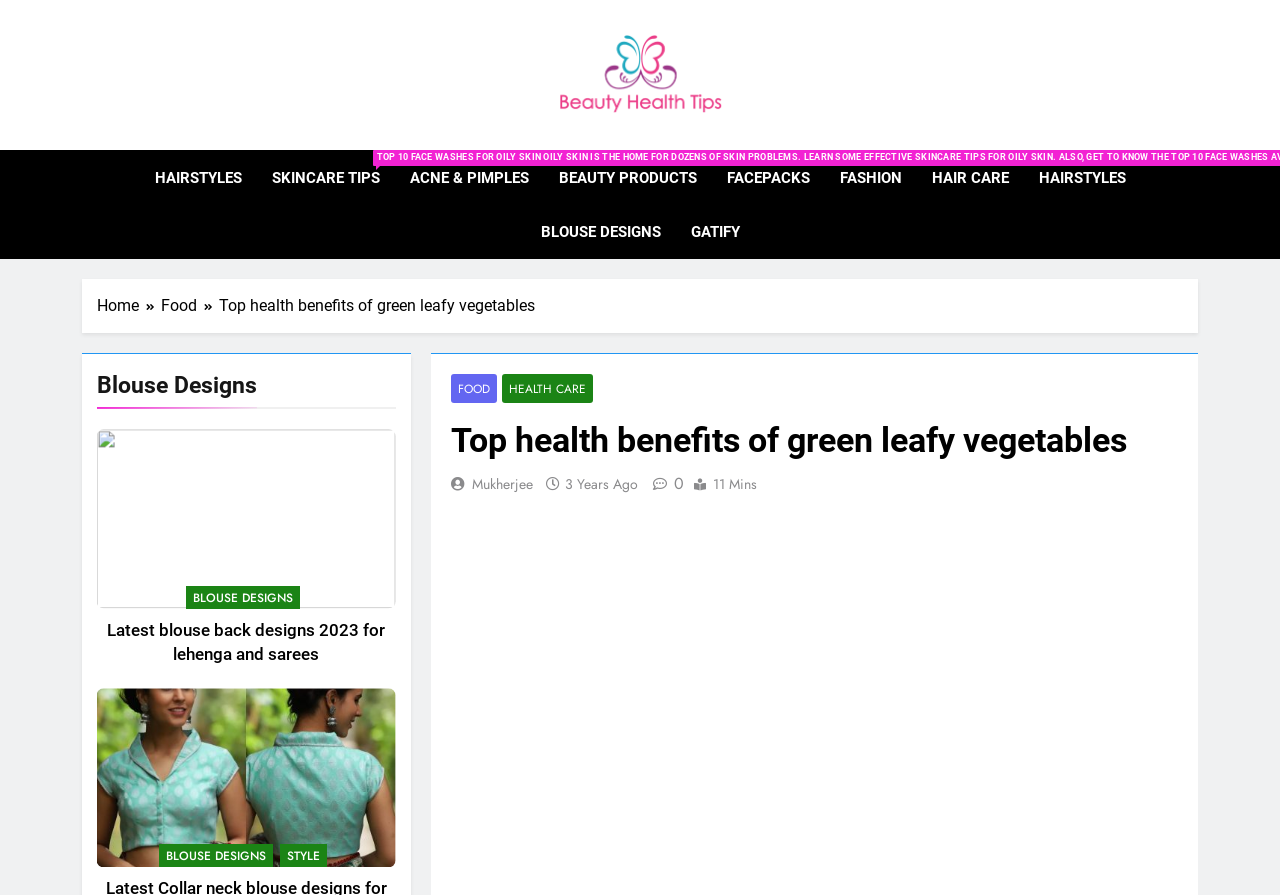What is the principal heading displayed on the webpage?

Top health benefits of green leafy vegetables